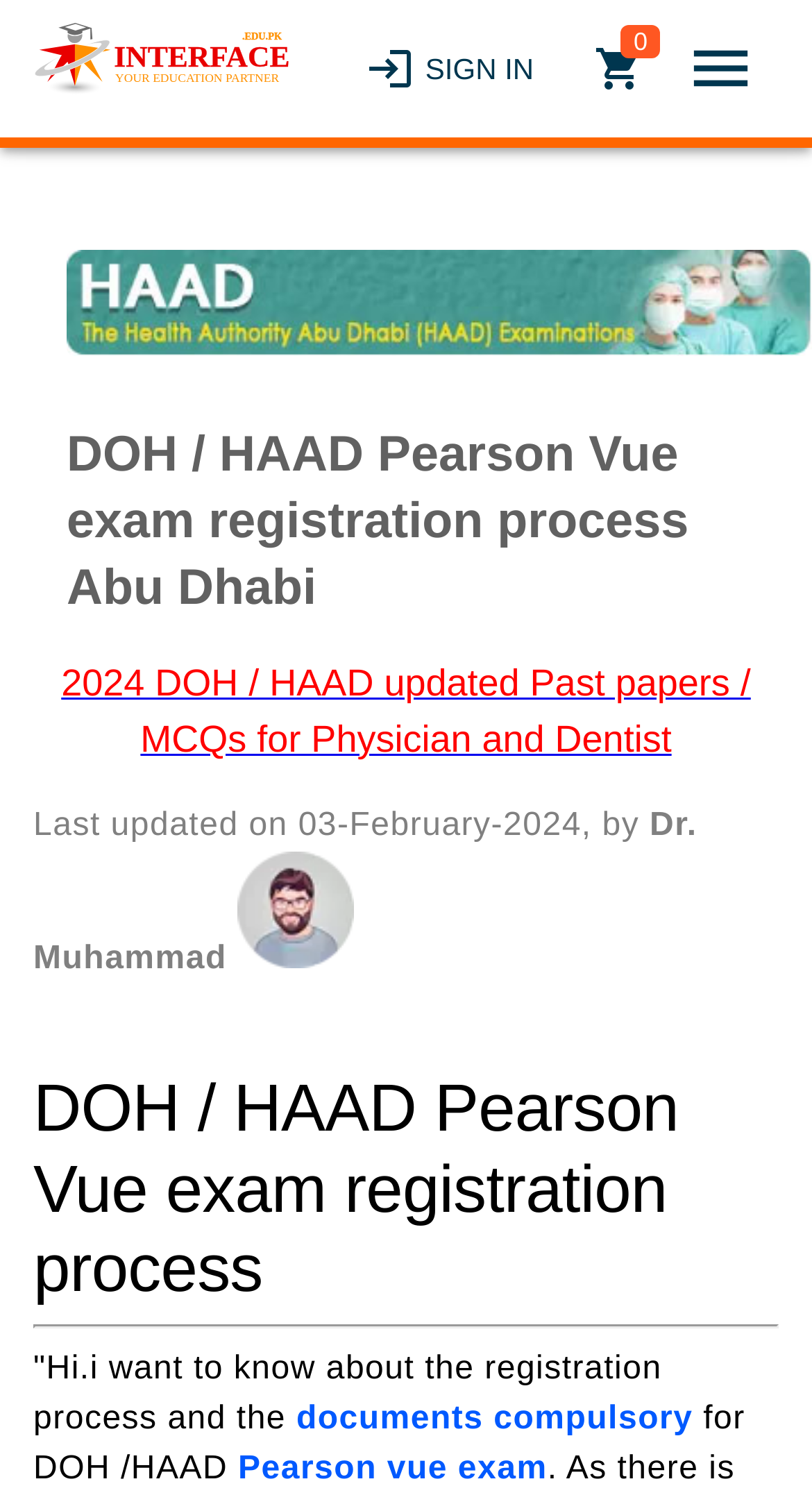Determine the bounding box coordinates of the UI element described by: "loginSign In".

[0.408, 0.021, 0.698, 0.071]